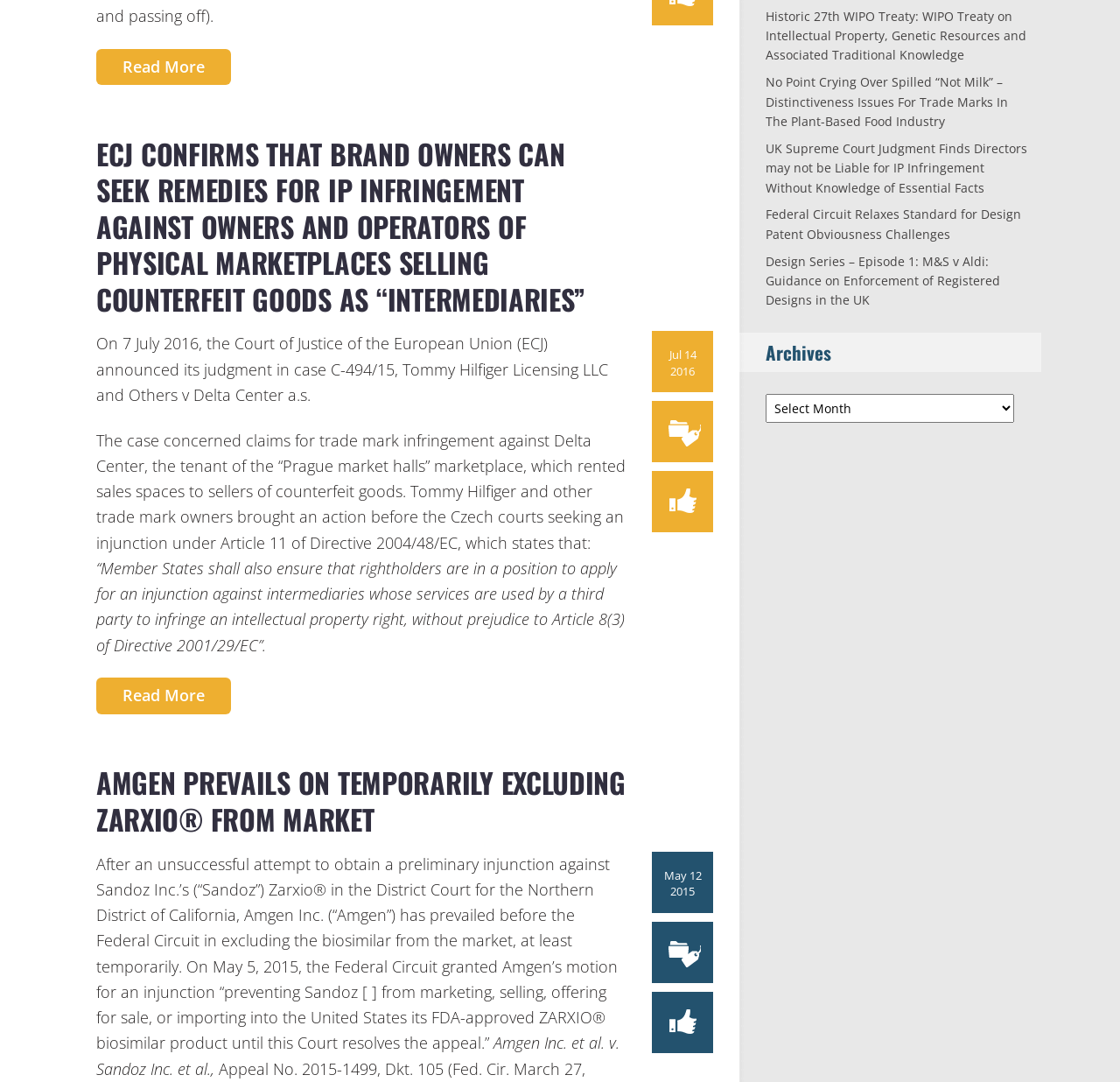Extract the bounding box coordinates for the HTML element that matches this description: "Read More". The coordinates should be four float numbers between 0 and 1, i.e., [left, top, right, bottom].

[0.086, 0.627, 0.206, 0.66]